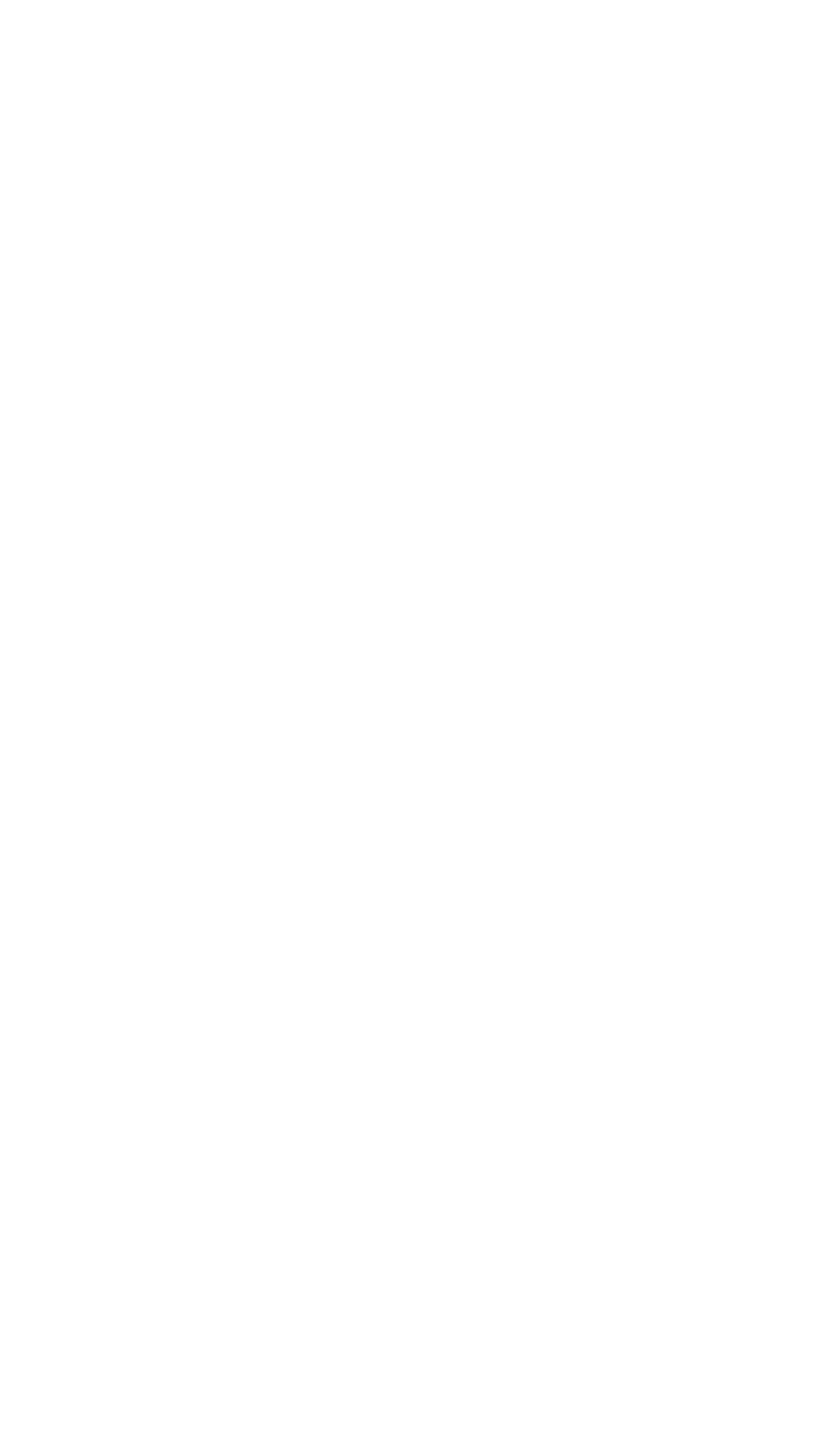How many sections are there in the footer?
Based on the screenshot, provide a one-word or short-phrase response.

2